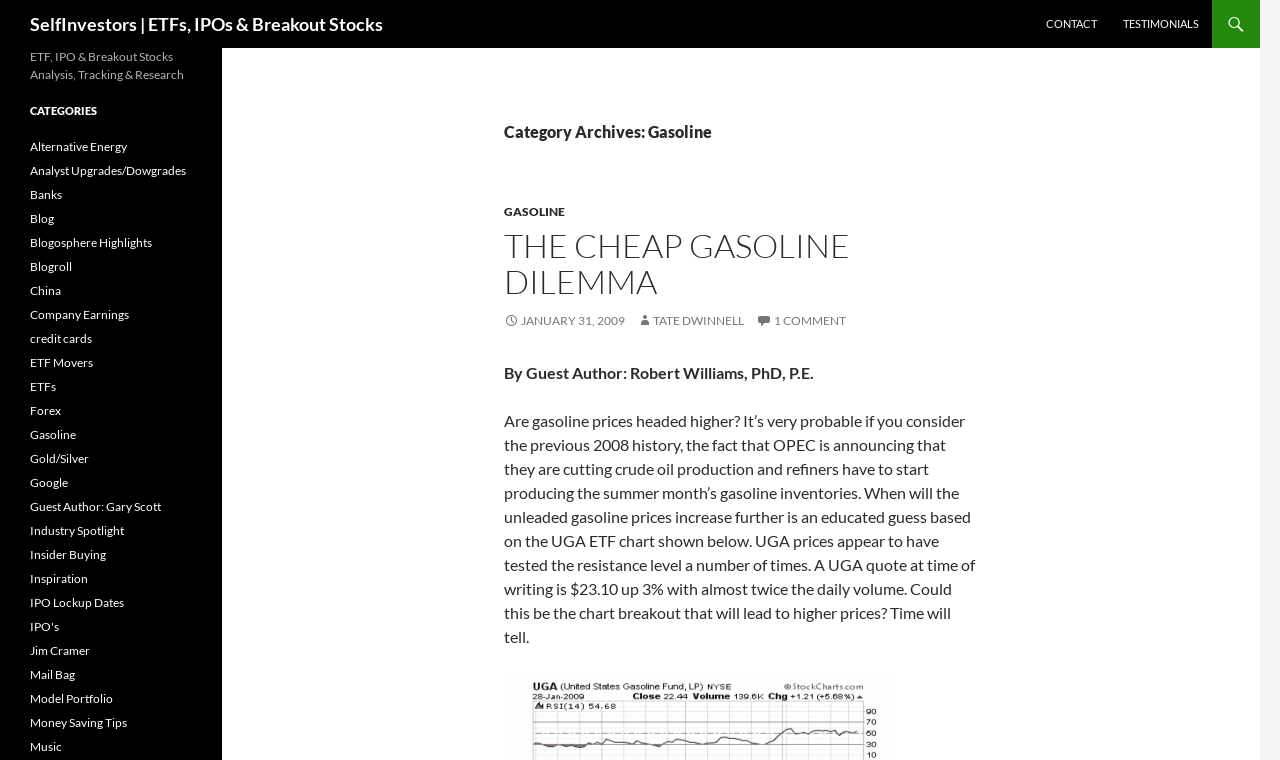What is the category of the article 'THE CHEAP GASOLINE DILEMMA'?
Analyze the screenshot and provide a detailed answer to the question.

The article 'THE CHEAP GASOLINE DILEMMA' is categorized under 'Gasoline' because the link 'GASOLINE' is present in the same section as the article title, indicating that it belongs to the 'Gasoline' category.